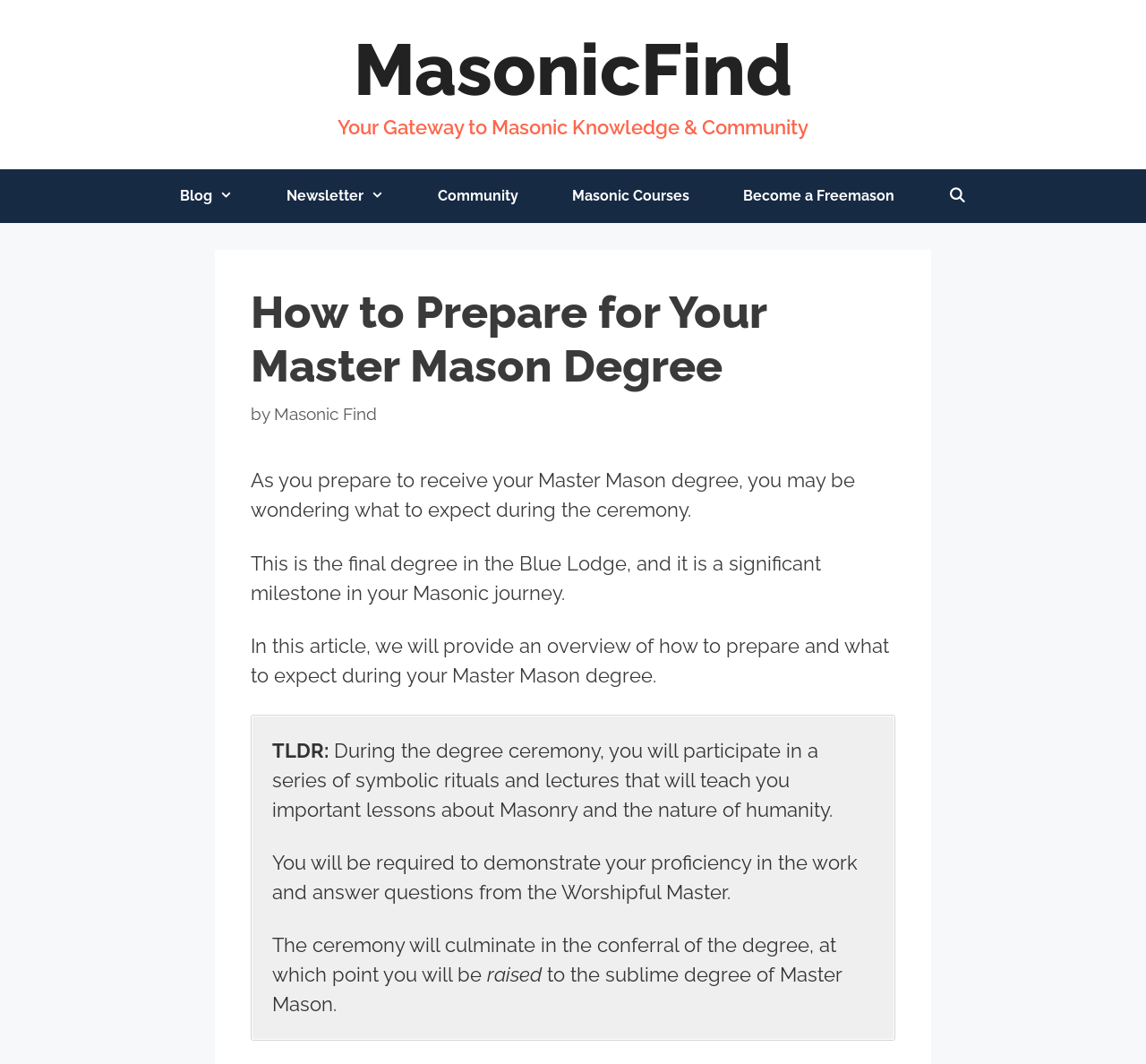Using the webpage screenshot, locate the HTML element that fits the following description and provide its bounding box: "aria-label="Open Search Bar"".

[0.804, 0.159, 0.866, 0.21]